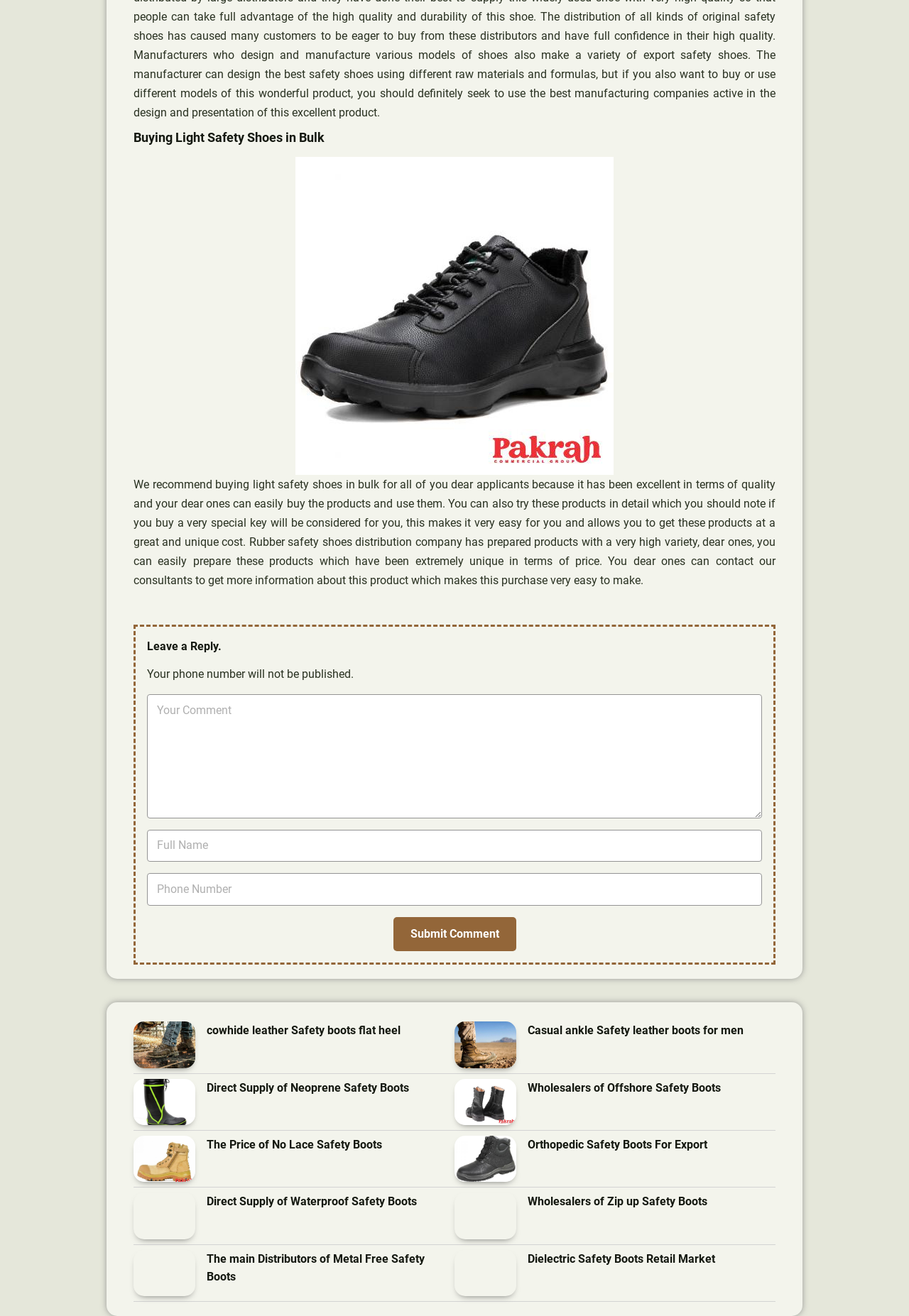Could you indicate the bounding box coordinates of the region to click in order to complete this instruction: "Get more information about Direct Supply of Neoprene Safety Boots".

[0.147, 0.82, 0.215, 0.855]